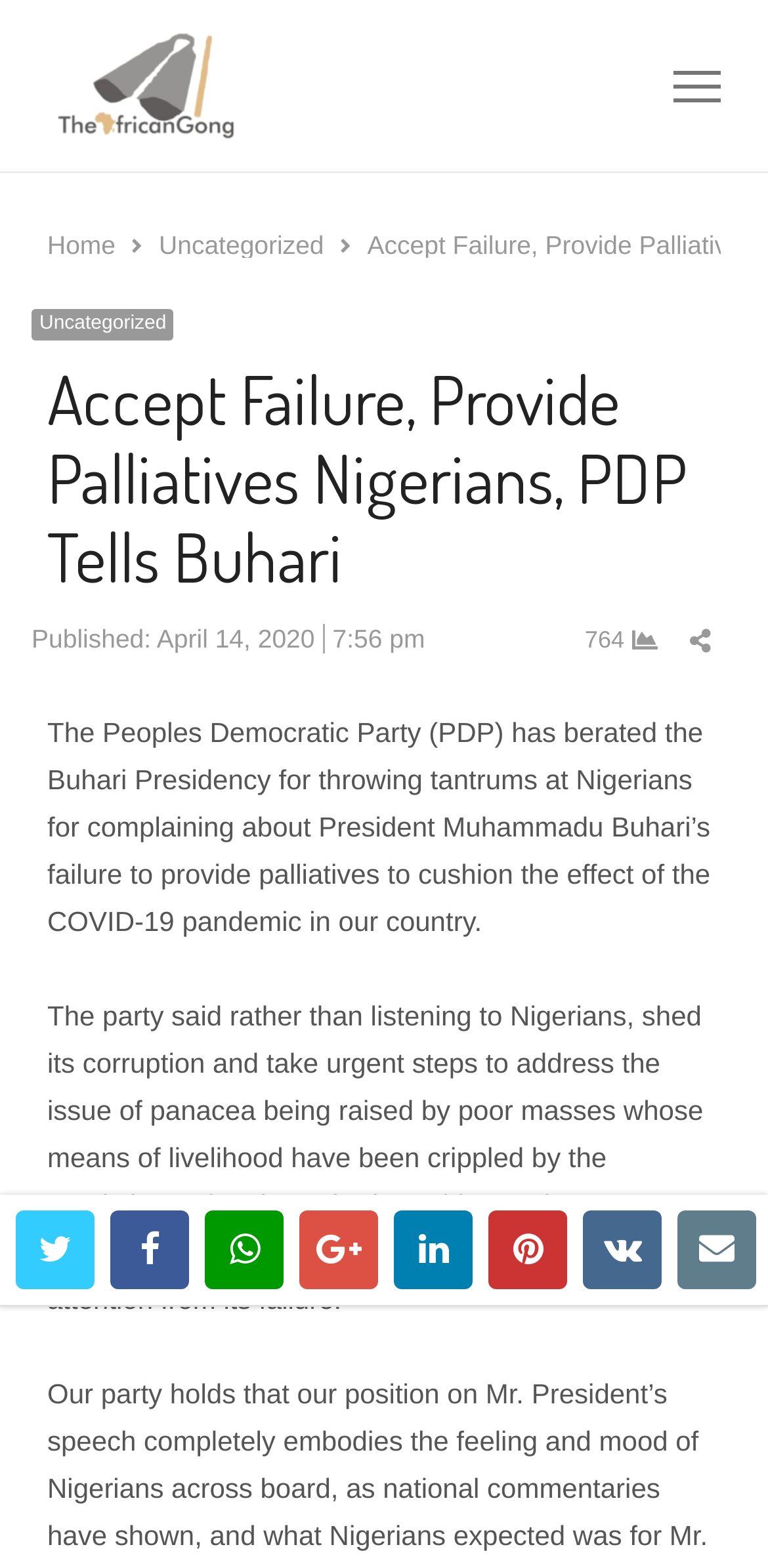Can you show the bounding box coordinates of the region to click on to complete the task described in the instruction: "Open Uncategorized page"?

[0.207, 0.147, 0.422, 0.166]